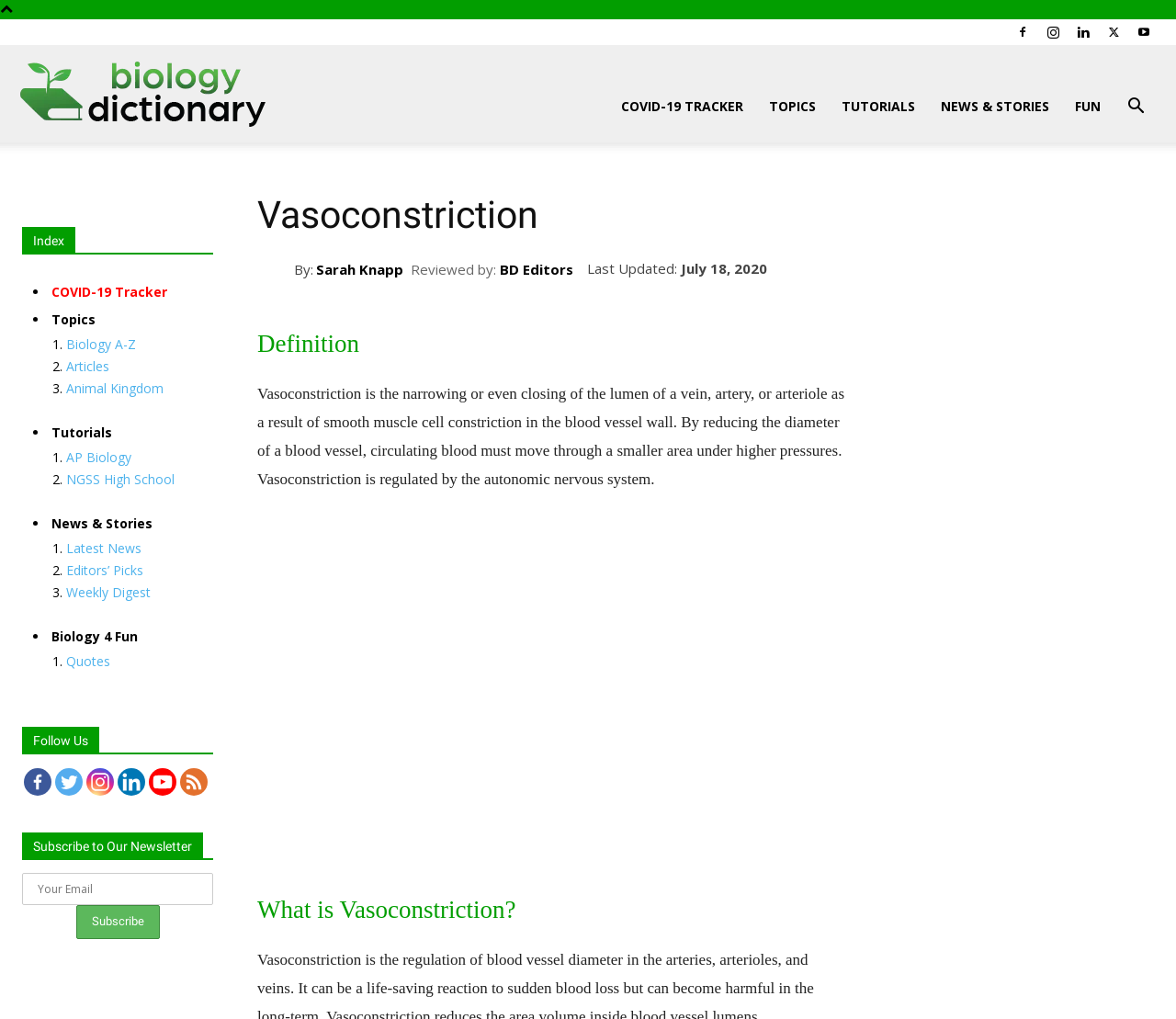Identify the bounding box coordinates of the region that needs to be clicked to carry out this instruction: "Subscribe to the newsletter". Provide these coordinates as four float numbers ranging from 0 to 1, i.e., [left, top, right, bottom].

[0.064, 0.888, 0.136, 0.921]